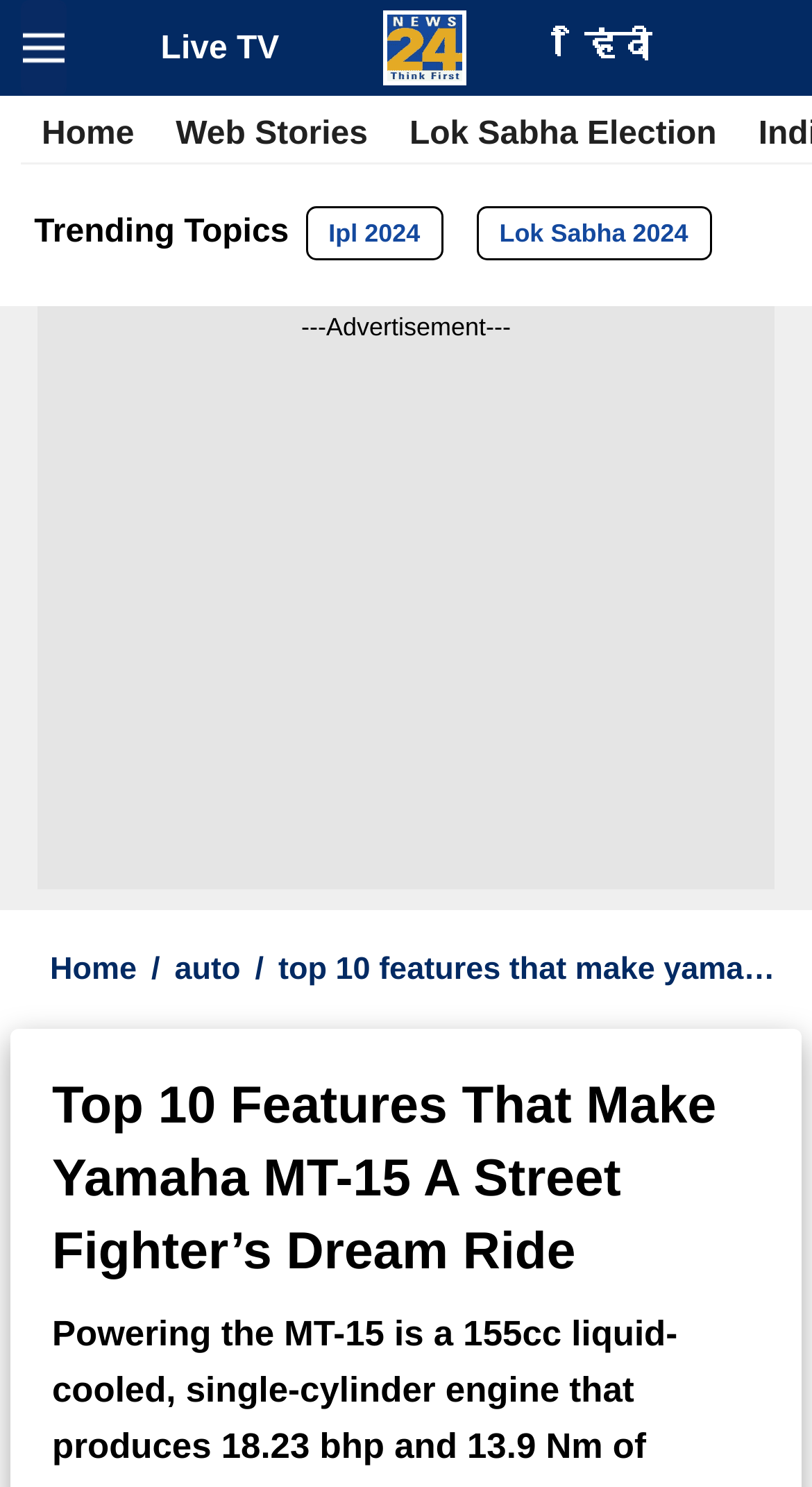Please respond to the question with a concise word or phrase:
How many sections are in the webpage's main content area?

2